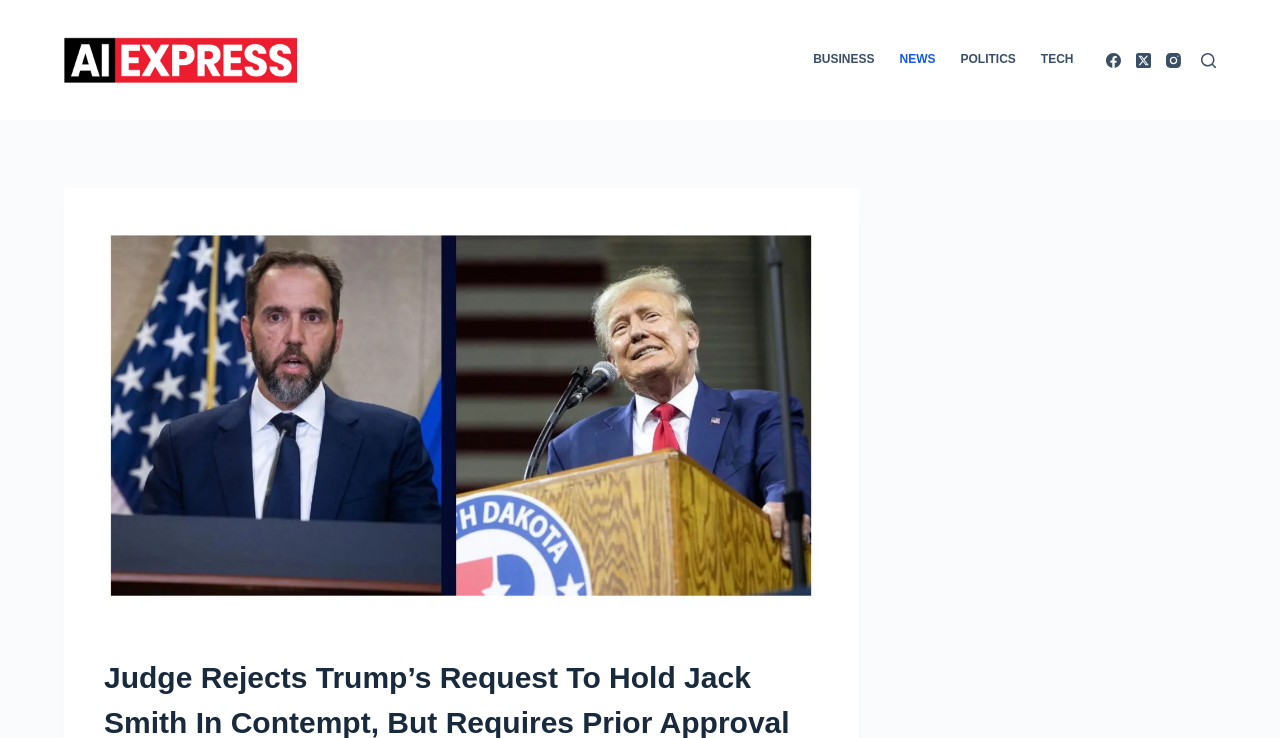From the webpage screenshot, predict the bounding box of the UI element that matches this description: "News".

[0.693, 0.0, 0.741, 0.163]